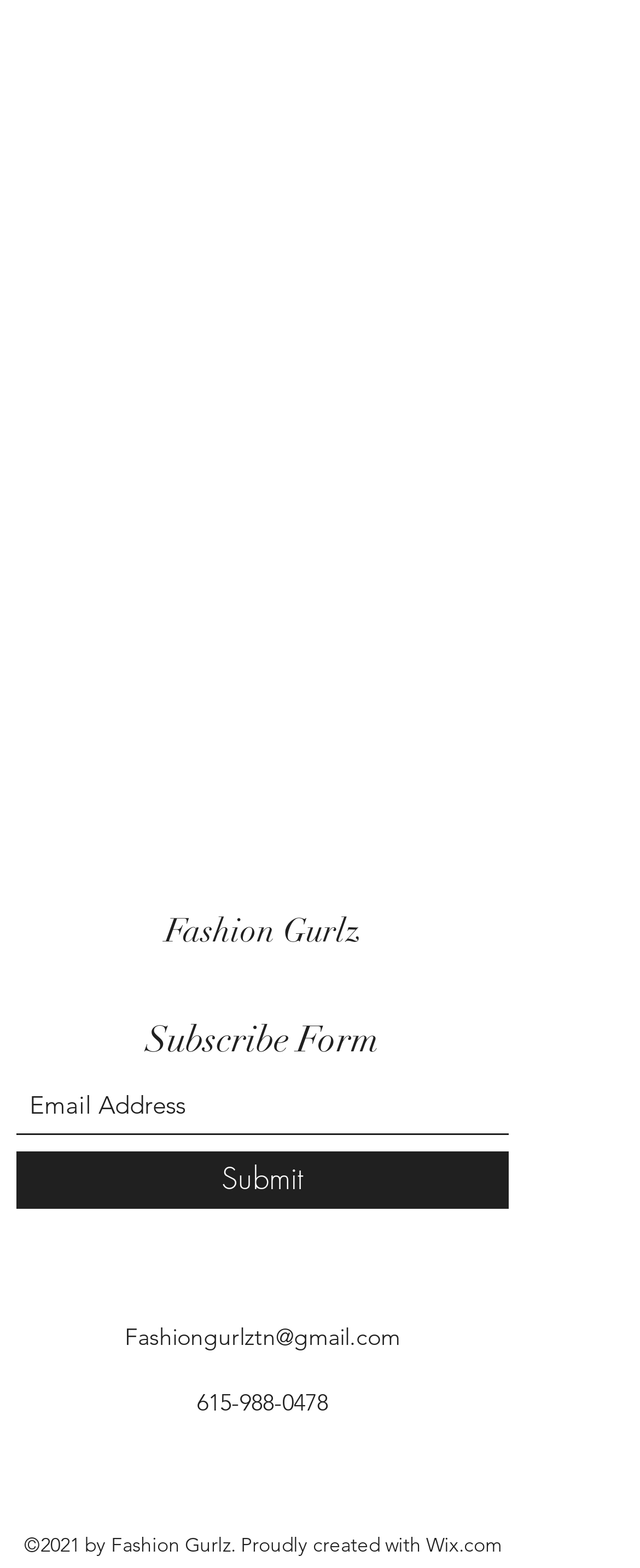Locate the bounding box coordinates of the item that should be clicked to fulfill the instruction: "Subscribe with email".

[0.026, 0.687, 0.795, 0.724]